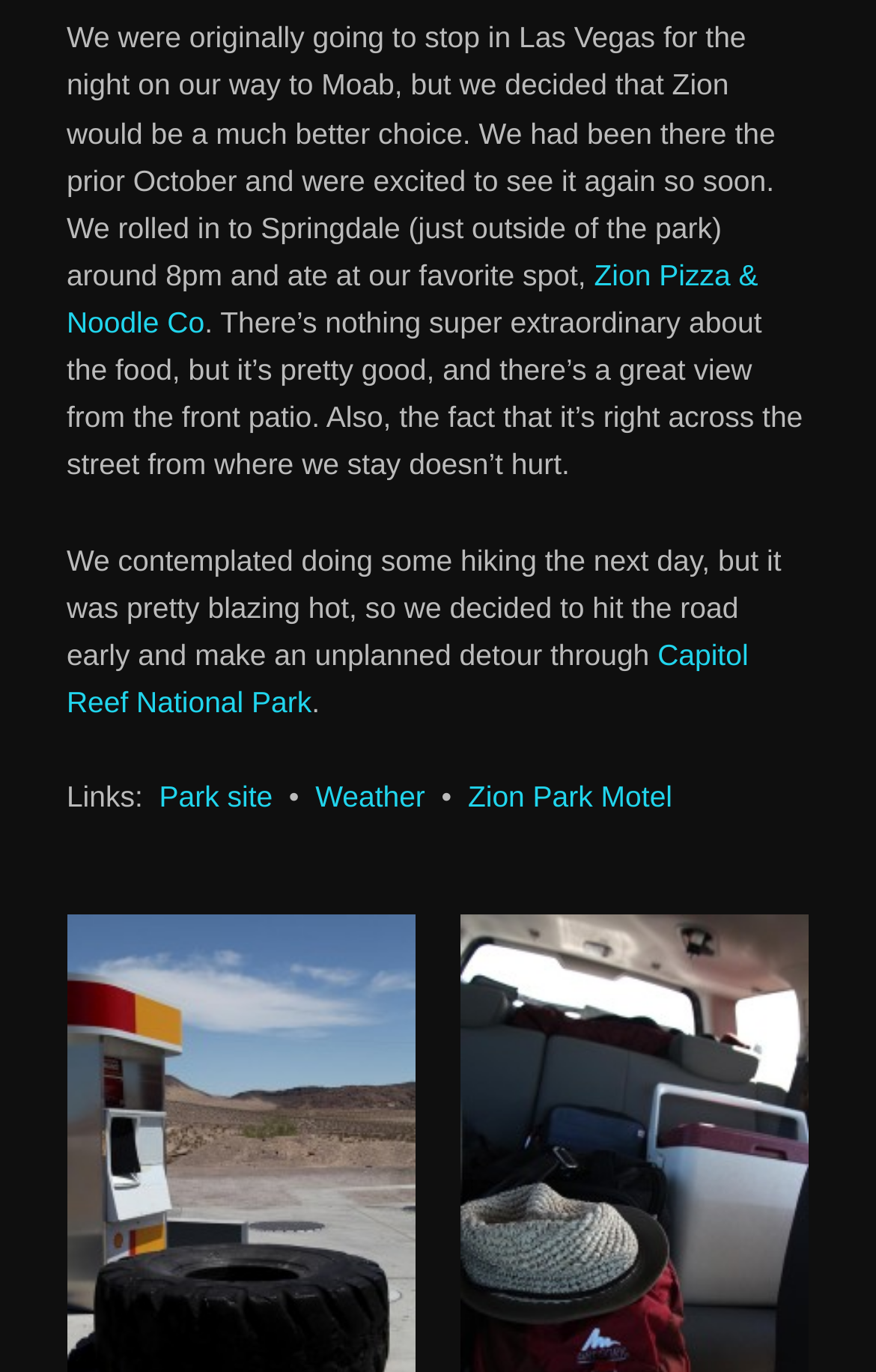For the given element description Zion Park Motel, determine the bounding box coordinates of the UI element. The coordinates should follow the format (top-left x, top-left y, bottom-right x, bottom-right y) and be within the range of 0 to 1.

[0.534, 0.569, 0.768, 0.593]